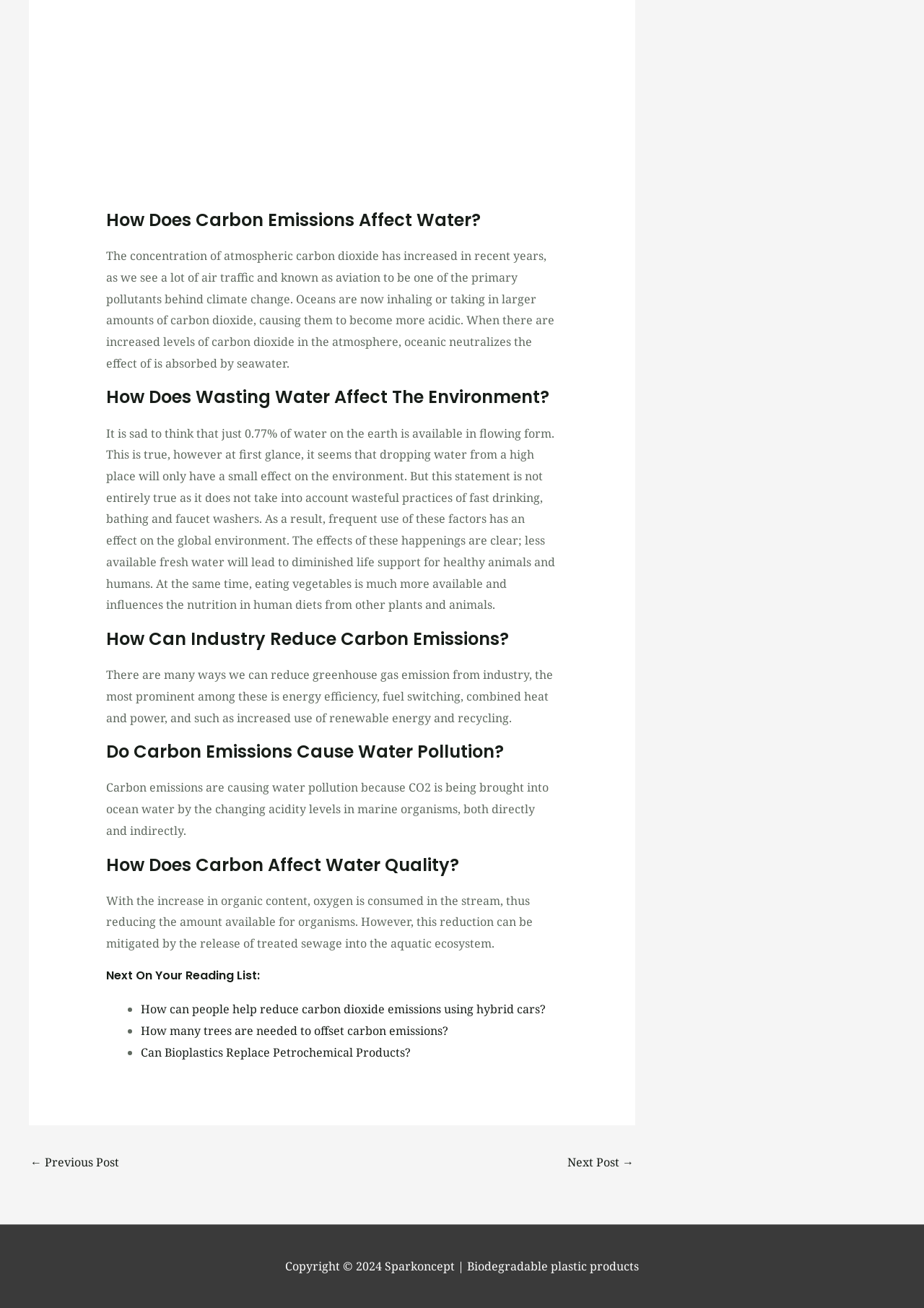Find the bounding box coordinates of the UI element according to this description: "Can Bioplastics Replace Petrochemical Products?".

[0.152, 0.826, 0.444, 0.838]